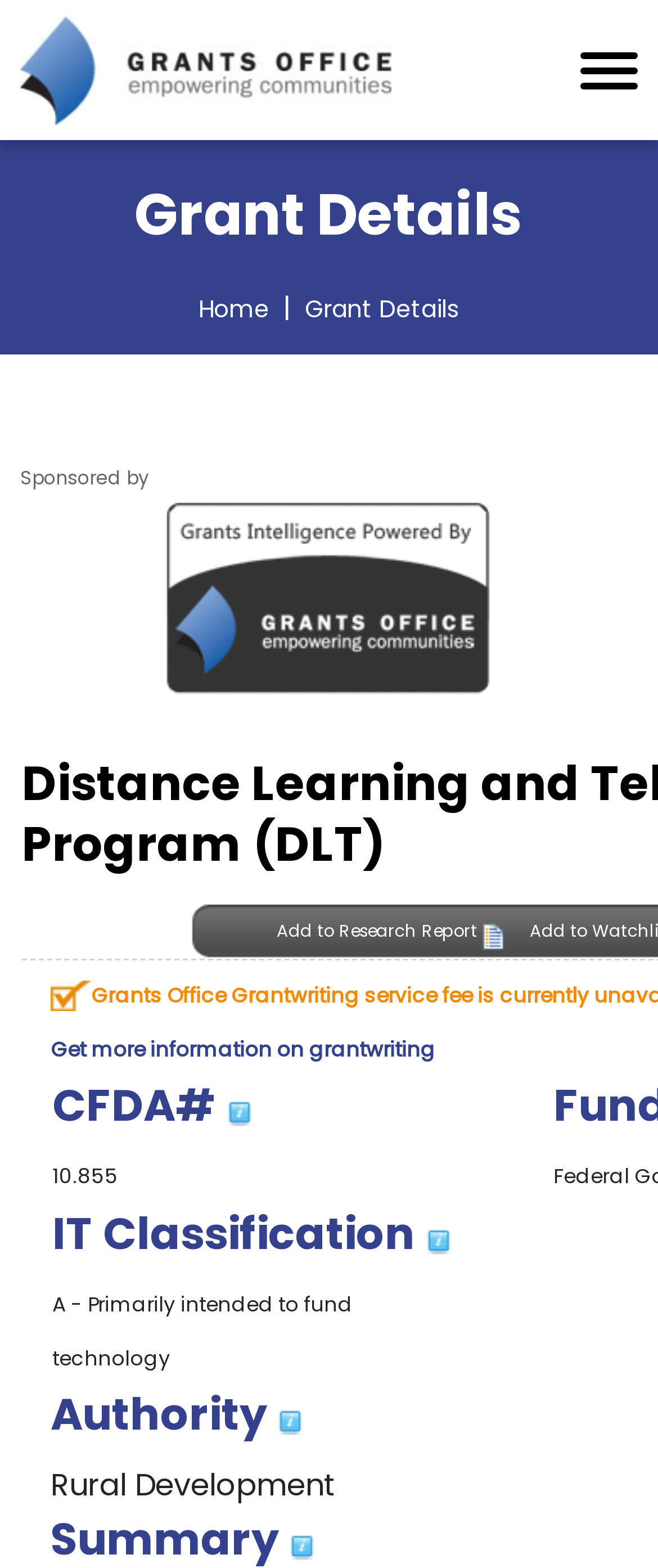Detail the webpage's structure and highlights in your description.

The webpage is about the Distance Learning and Telemedicine (DLT) Grant Program, which aims to provide access to education, training, and health care resources for rural Americans. 

At the top of the page, there is a site logo on the left, accompanied by a button on the right. Below the logo, there is a heading that reads "Grant Details". 

The main content of the page is divided into sections. On the left, there is a section with a heading "Sponsored by" followed by a link to "Add to Research Report" and some images. 

To the right of this section, there is a table with three rows. The first row has a heading "CFDA#" with an image next to it. The second row is empty, and the third row has a heading "IT Classification" with an image next to it. 

Below the table, there are three images, one below the other, with the last one being at the bottom of the page. 

On the right side of the page, there is a section with a link to "Get more information on grantwriting" and some text about the grant program. 

At the very bottom of the page, there is a text that reads "Rural Development".